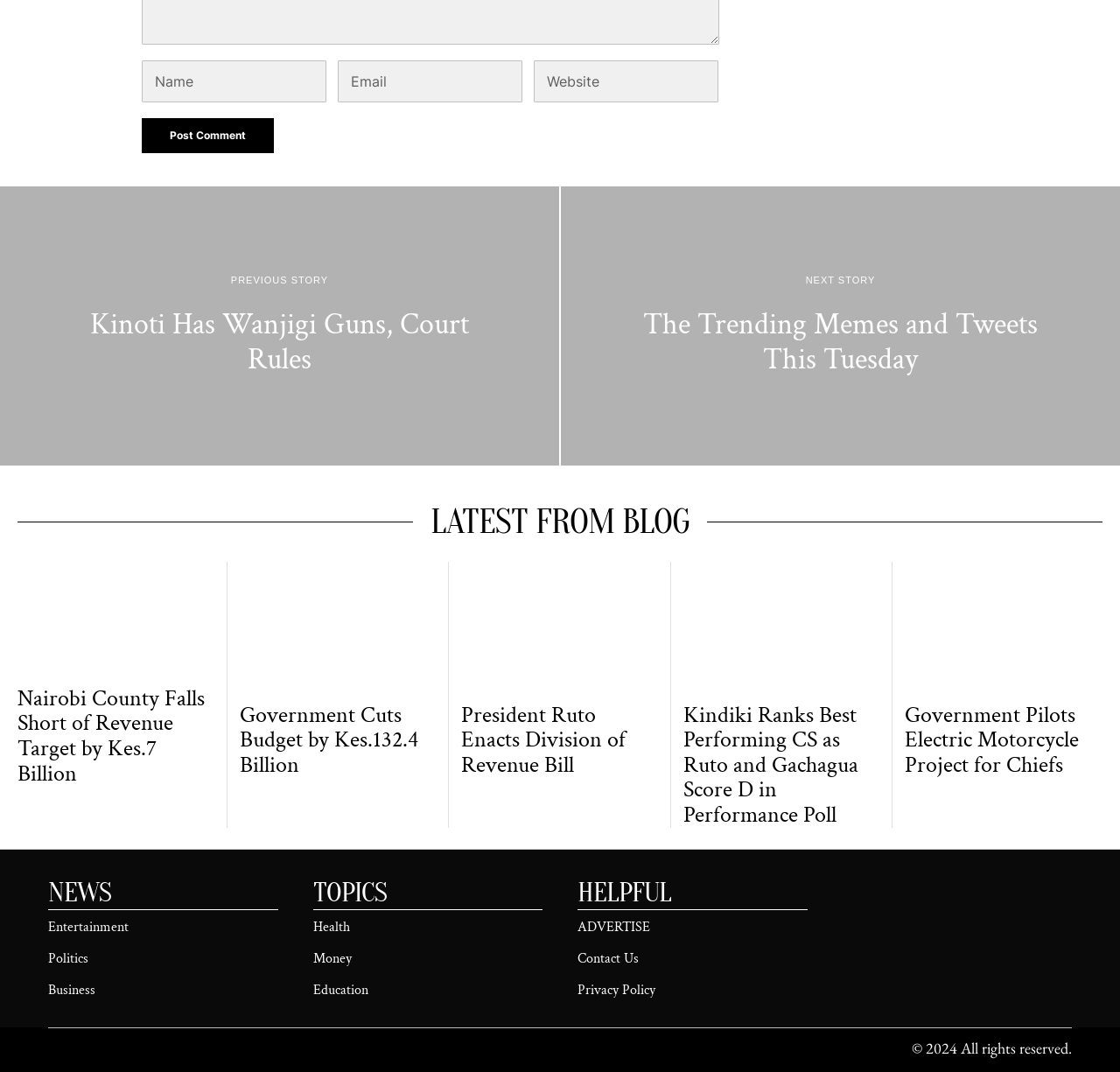Please determine the bounding box coordinates of the clickable area required to carry out the following instruction: "Click the 'Post Comment' button". The coordinates must be four float numbers between 0 and 1, represented as [left, top, right, bottom].

[0.126, 0.11, 0.244, 0.143]